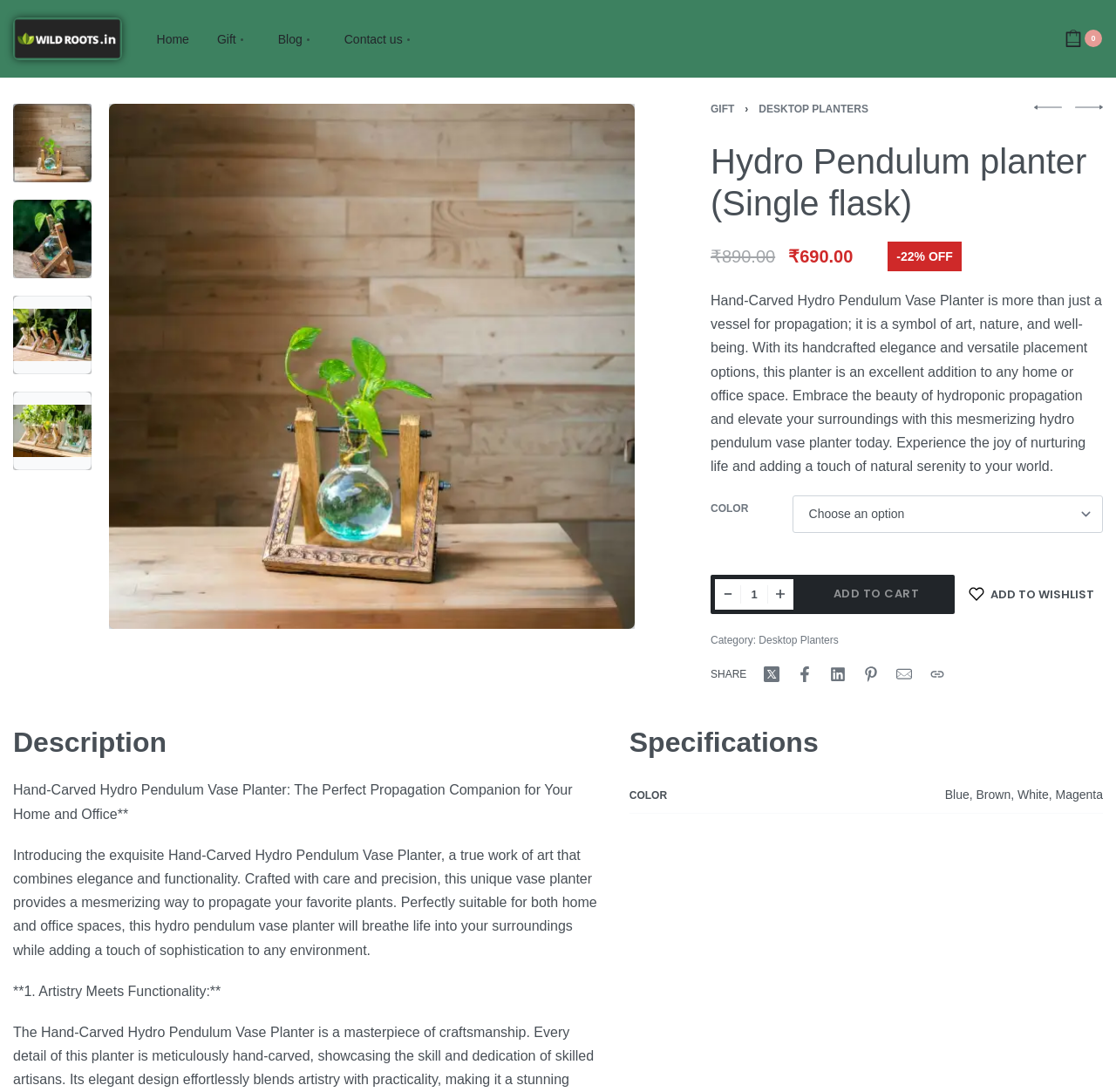Please specify the bounding box coordinates in the format (top-left x, top-left y, bottom-right x, bottom-right y), with all values as floating point numbers between 0 and 1. Identify the bounding box of the UI element described by: name="EMAIL" placeholder="Your email address"

[0.692, 0.683, 0.948, 0.717]